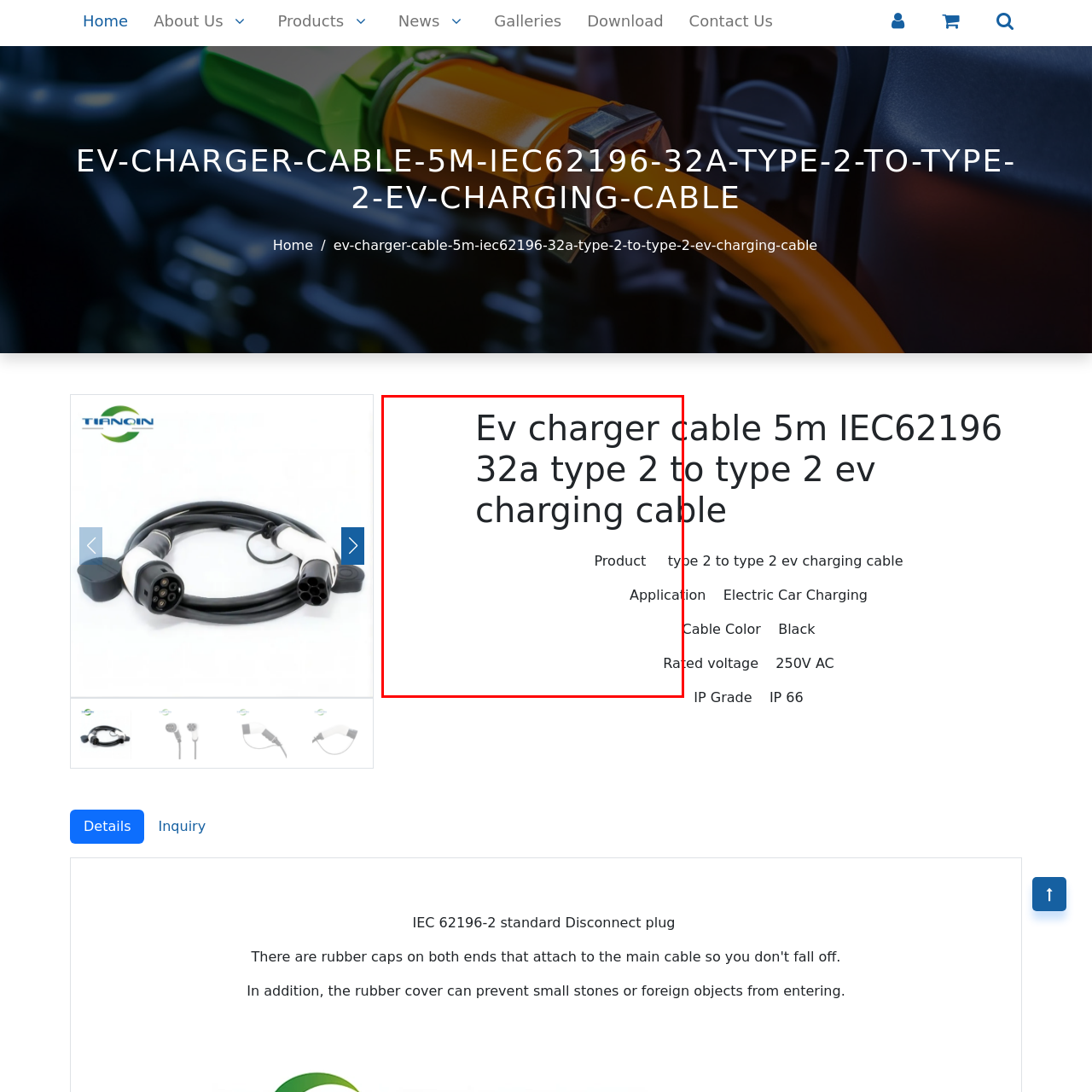Take a close look at the image outlined by the red bounding box and give a detailed response to the subsequent question, with information derived from the image: What is the rated voltage of the EV charging cable?

The caption specifies that the EV charging cable has a rated voltage of 250V AC, which is an important detail for users to ensure safe and reliable charging.